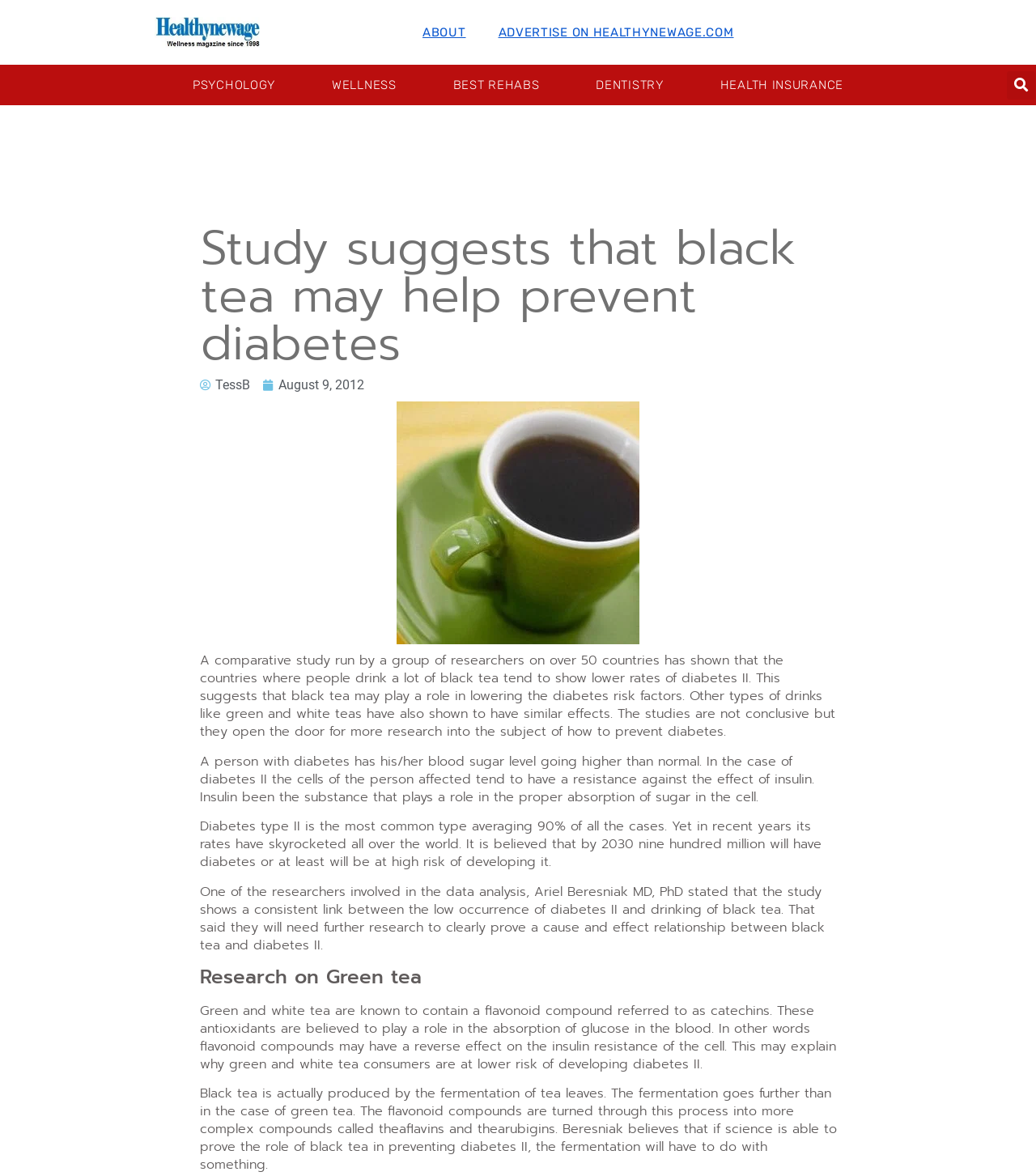Pinpoint the bounding box coordinates of the area that must be clicked to complete this instruction: "read a web design guide".

None